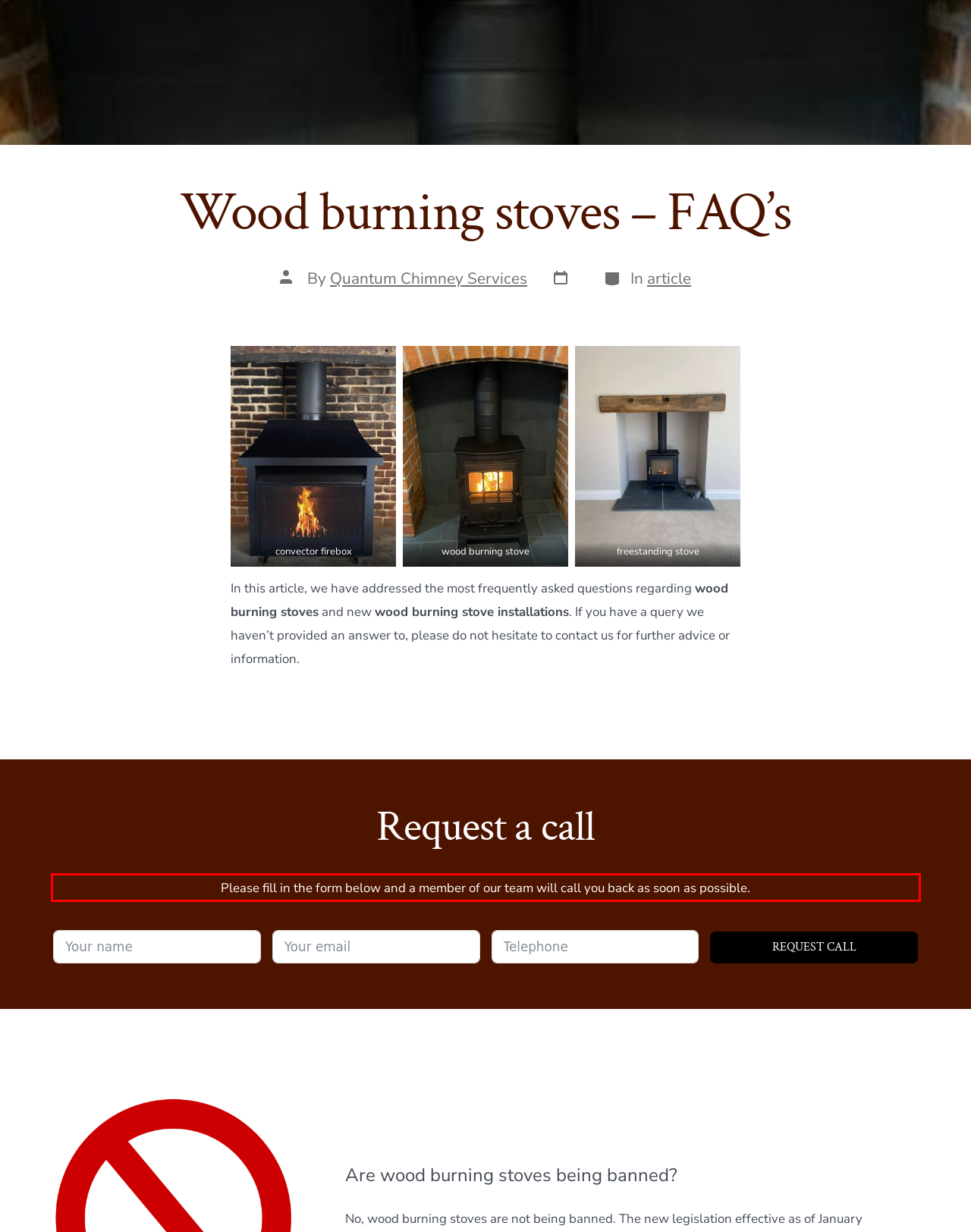You are given a screenshot showing a webpage with a red bounding box. Perform OCR to capture the text within the red bounding box.

Please fill in the form below and a member of our team will call you back as soon as possible.